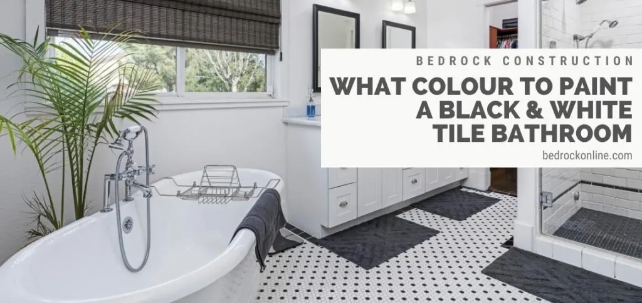What is the tone of the wall paint?
Using the image as a reference, give an elaborate response to the question.

The caption states that the walls are painted in a clean, neutral tone, which enhances the overall brightness of the space.